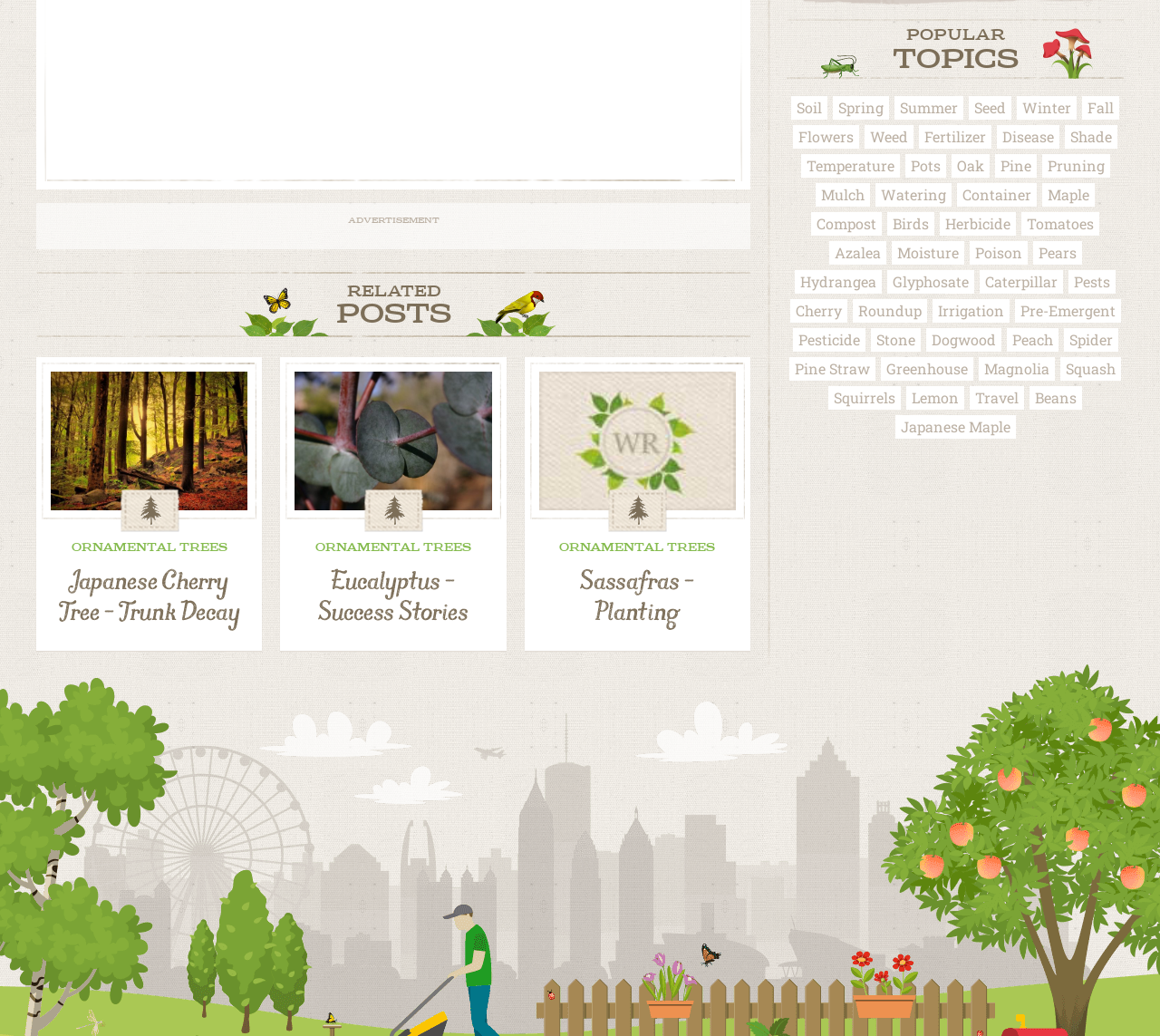Provide the bounding box coordinates of the HTML element described by the text: "Japanese Maple".

[0.771, 0.401, 0.875, 0.424]